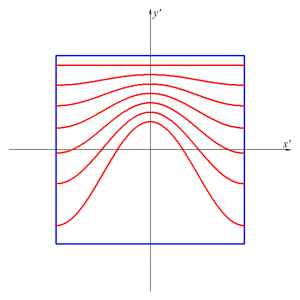By analyzing the image, answer the following question with a detailed response: What are the labels on the horizontal and vertical axes?

The horizontal axis is labeled as x' and the vertical axis is labeled as y', indicating a relation between these variables. This labeling suggests that the graph is used to analyze the behavior of functions in a two-dimensional coordinate system.